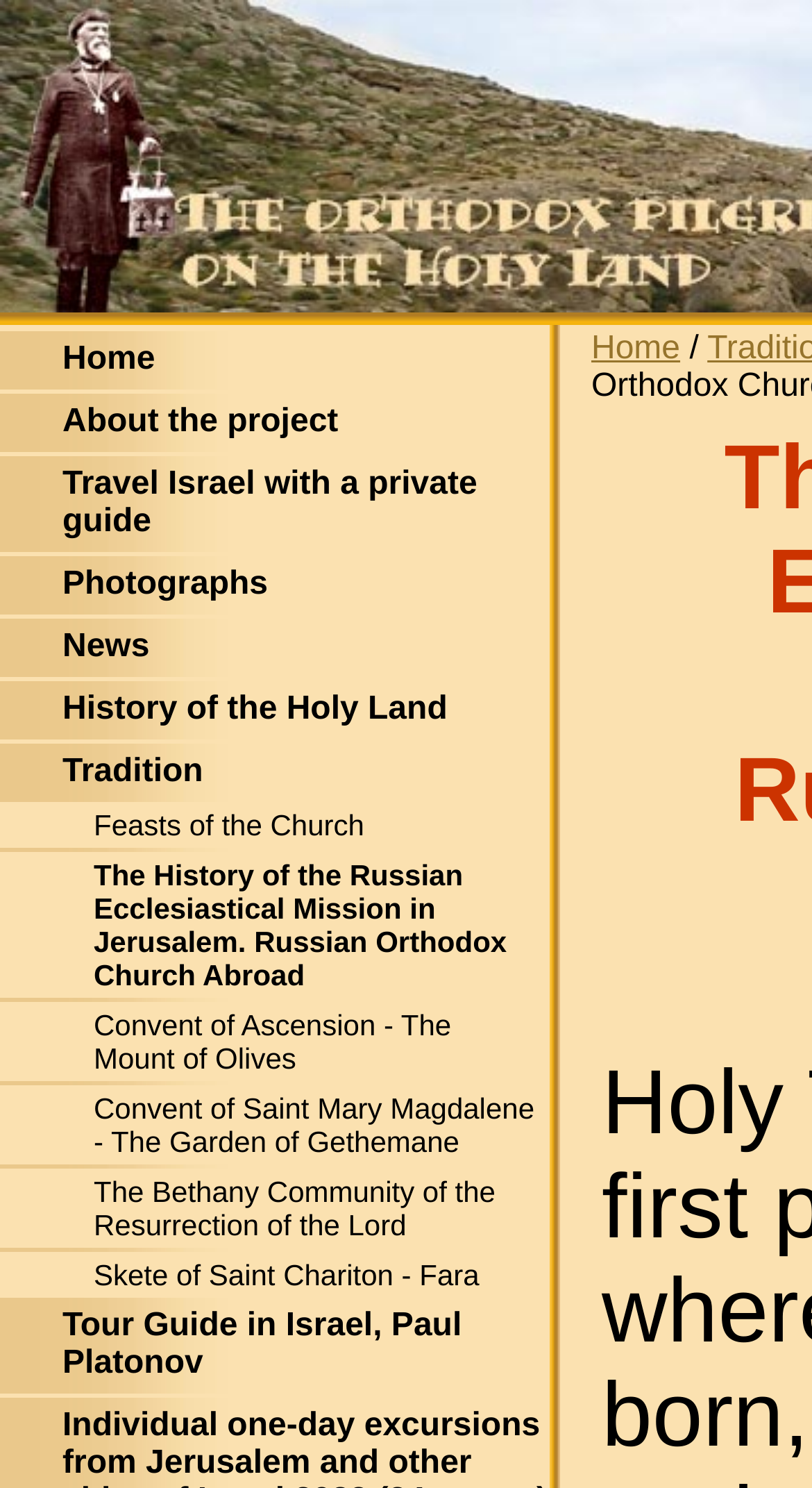Please indicate the bounding box coordinates for the clickable area to complete the following task: "Check February archives". The coordinates should be specified as four float numbers between 0 and 1, i.e., [left, top, right, bottom].

None